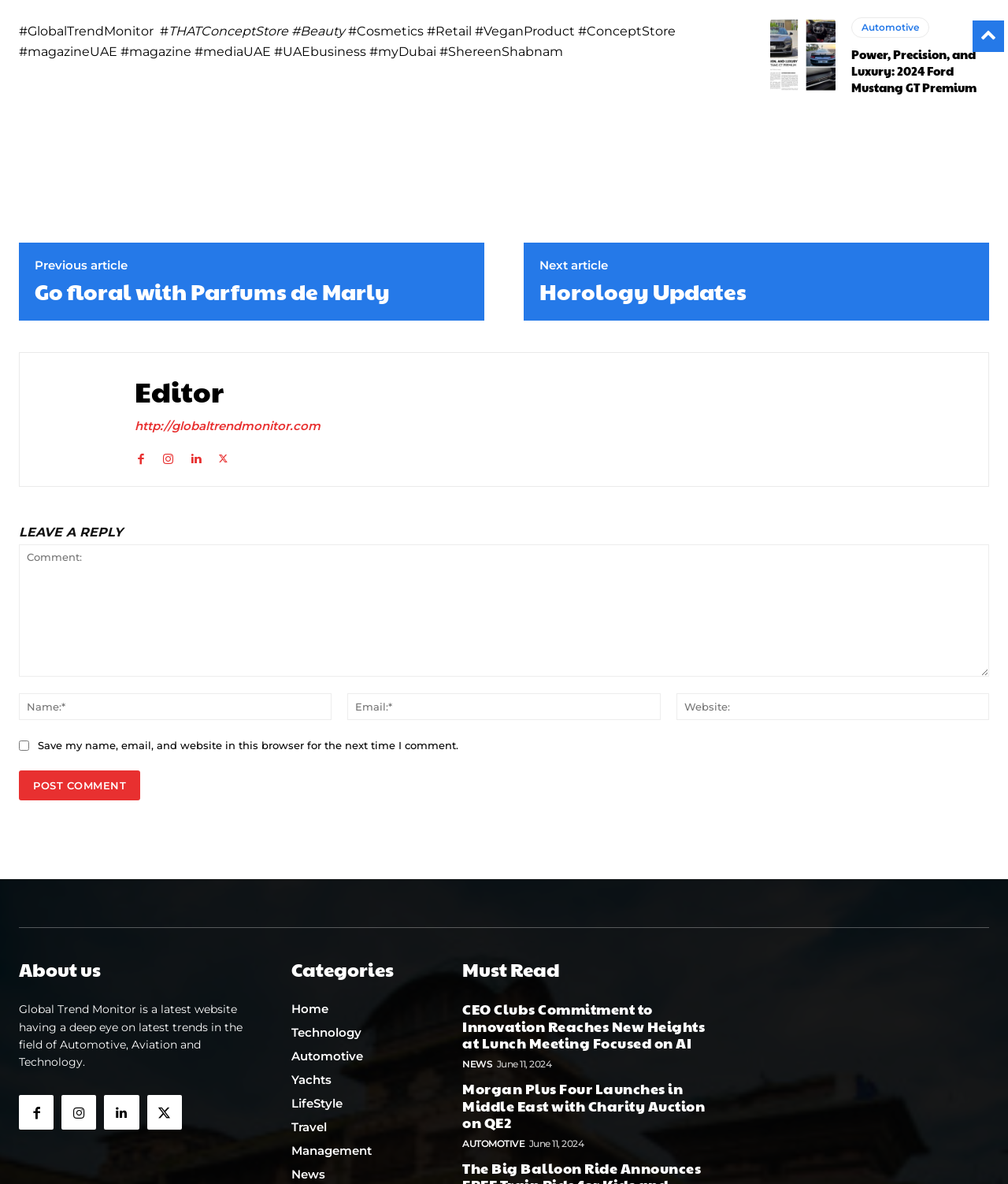What is the purpose of the textbox with the label 'Comment:'?
Give a one-word or short-phrase answer derived from the screenshot.

To leave a reply